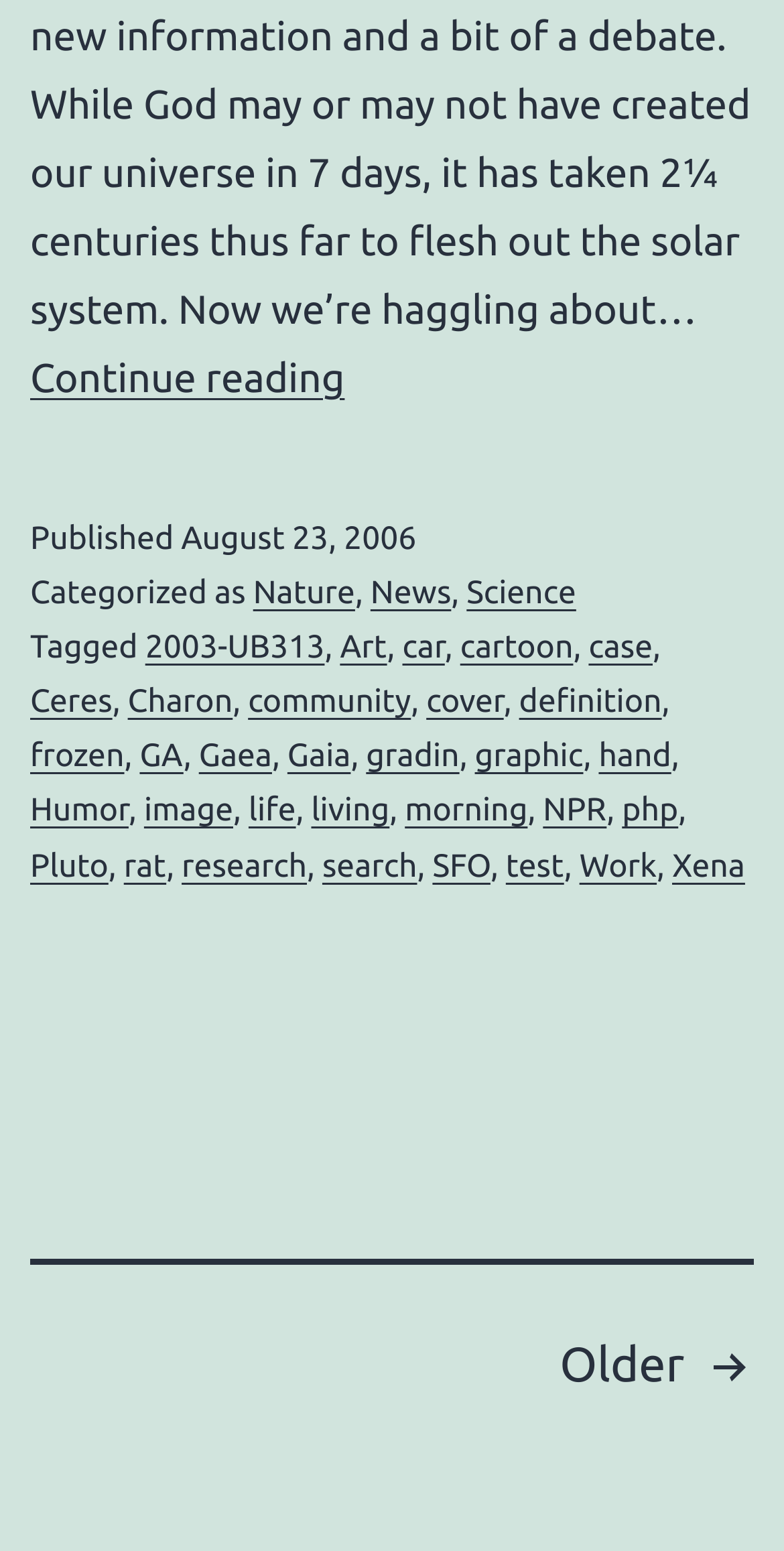What is the date of publication of the post?
Can you provide an in-depth and detailed response to the question?

The date of publication of the post can be determined by looking at the footer section of the webpage, where it says 'Published' followed by the date 'August 23, 2006'.